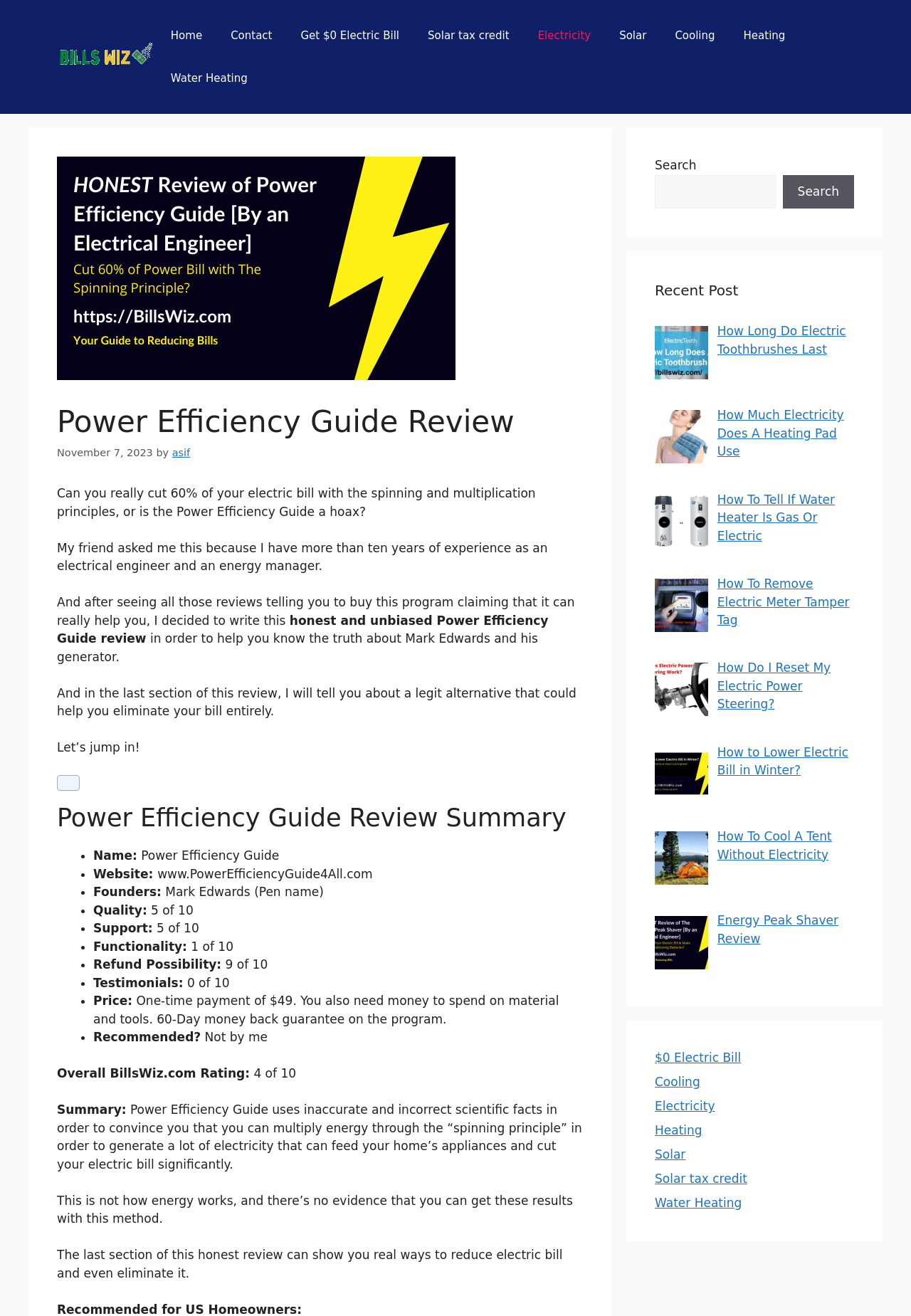Give a detailed overview of the webpage's appearance and contents.

The webpage is a review of the Power Efficiency Guide, a program that claims to help users cut their electric bill by 60%. The page is divided into several sections, with a banner at the top featuring the site's logo and a navigation menu with links to other pages on the site.

Below the banner, there is a heading that reads "Power Efficiency Guide Review" followed by a brief summary of the review. The summary is written by an electrical engineer and energy manager with over 10 years of experience, who aims to provide an honest and unbiased review of the program.

The main content of the page is divided into sections, including a review summary, a list of pros and cons, and a conclusion. The review summary provides an overview of the program, including its name, website, founders, quality, support, functionality, refund possibility, and testimonials. The list of pros and cons is presented in a table format, with each point marked with a bullet point.

The conclusion section summarizes the reviewer's findings, stating that the program uses inaccurate and incorrect scientific facts to convince users that they can multiply energy through the "spinning principle" to generate a lot of electricity and cut their electric bill significantly. The reviewer notes that this is not how energy works and that there is no evidence to support the program's claims.

To the right of the main content, there is a complementary section that features a search bar and a list of recent posts, including links to other articles on the site. Each recent post is accompanied by a thumbnail image and a brief summary of the article.

At the bottom of the page, there is a section that provides an alternative solution to the Power Efficiency Guide, with a link to a legit program that can help users eliminate their electric bill entirely.